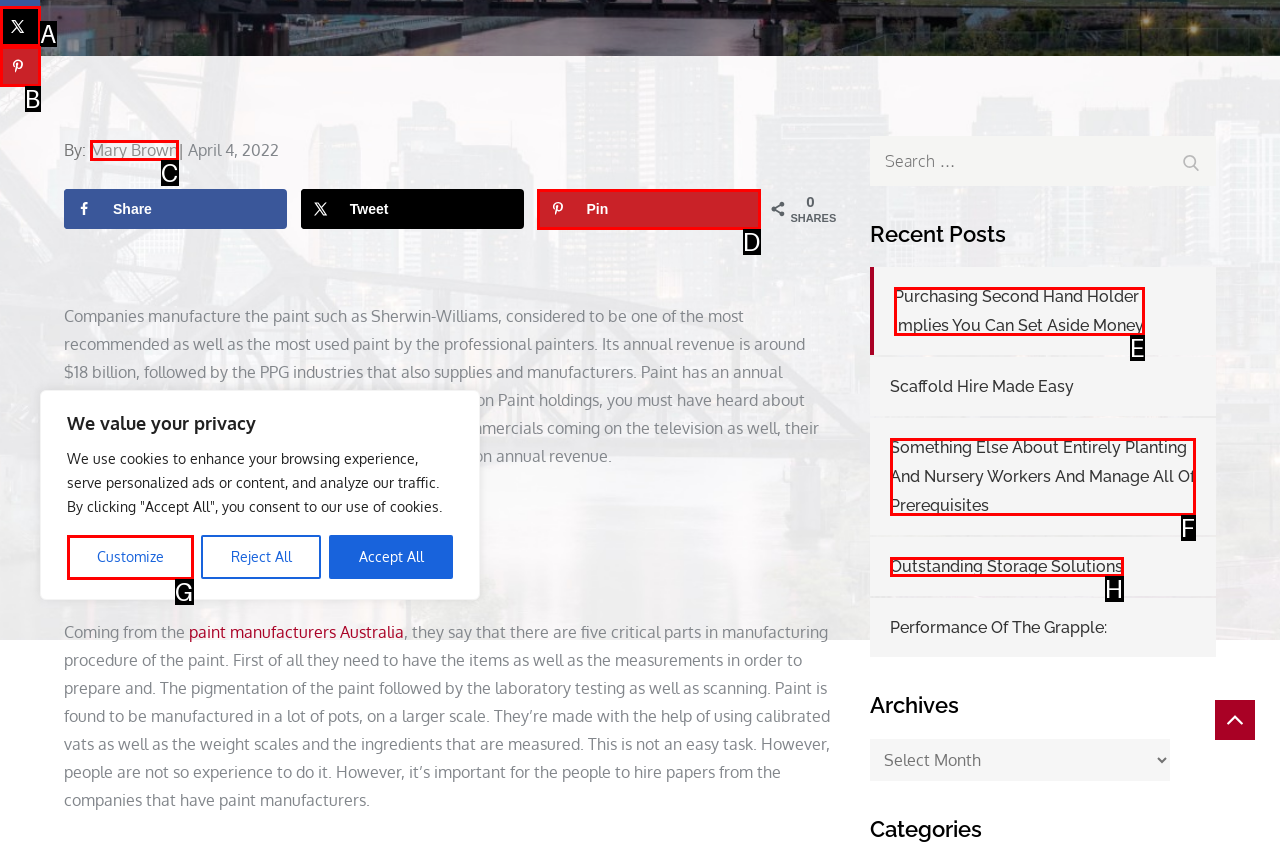Match the following description to the correct HTML element: Customize Indicate your choice by providing the letter.

G